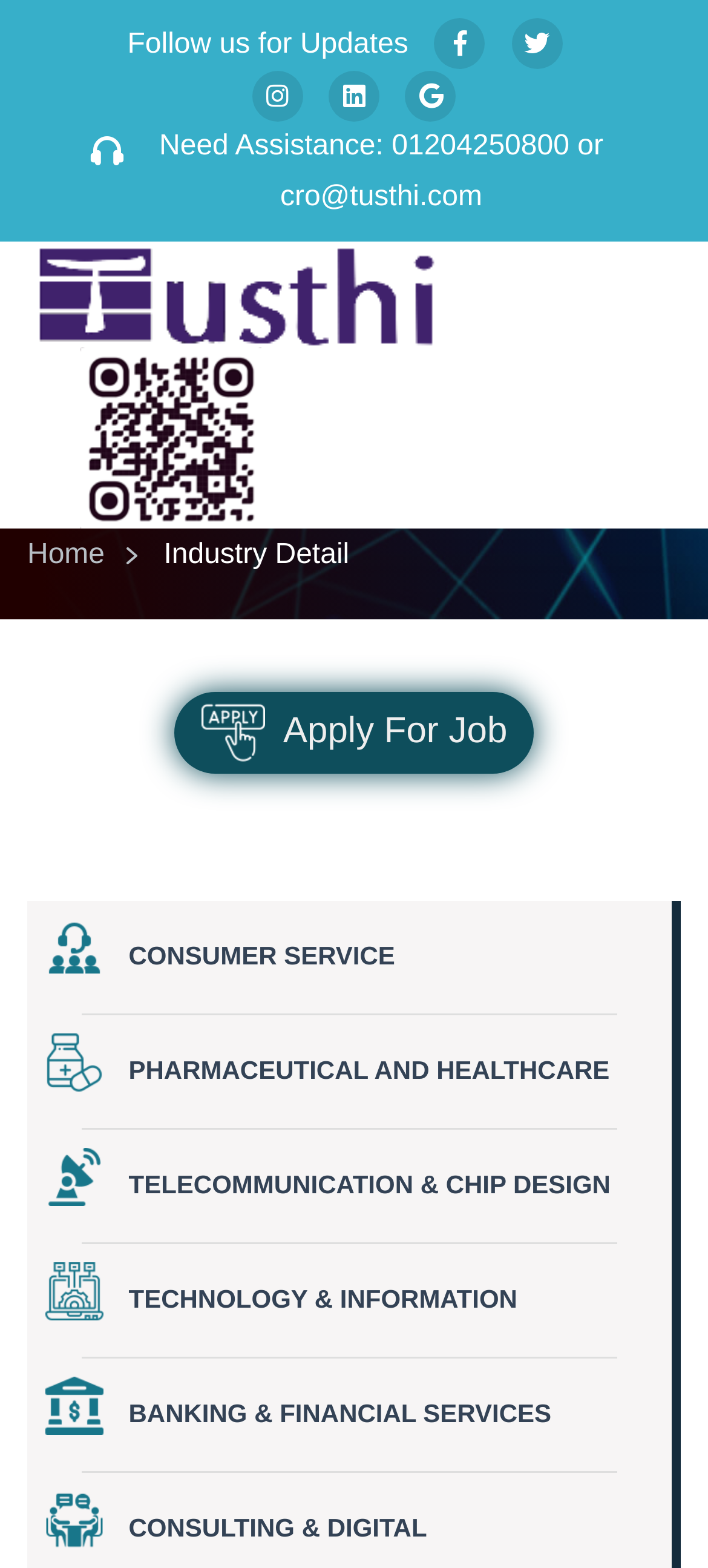Provide a thorough and detailed response to the question by examining the image: 
Is there a job application link available?

I found a link that says 'Apply For Job', which suggests that there is a job application link available on the webpage.